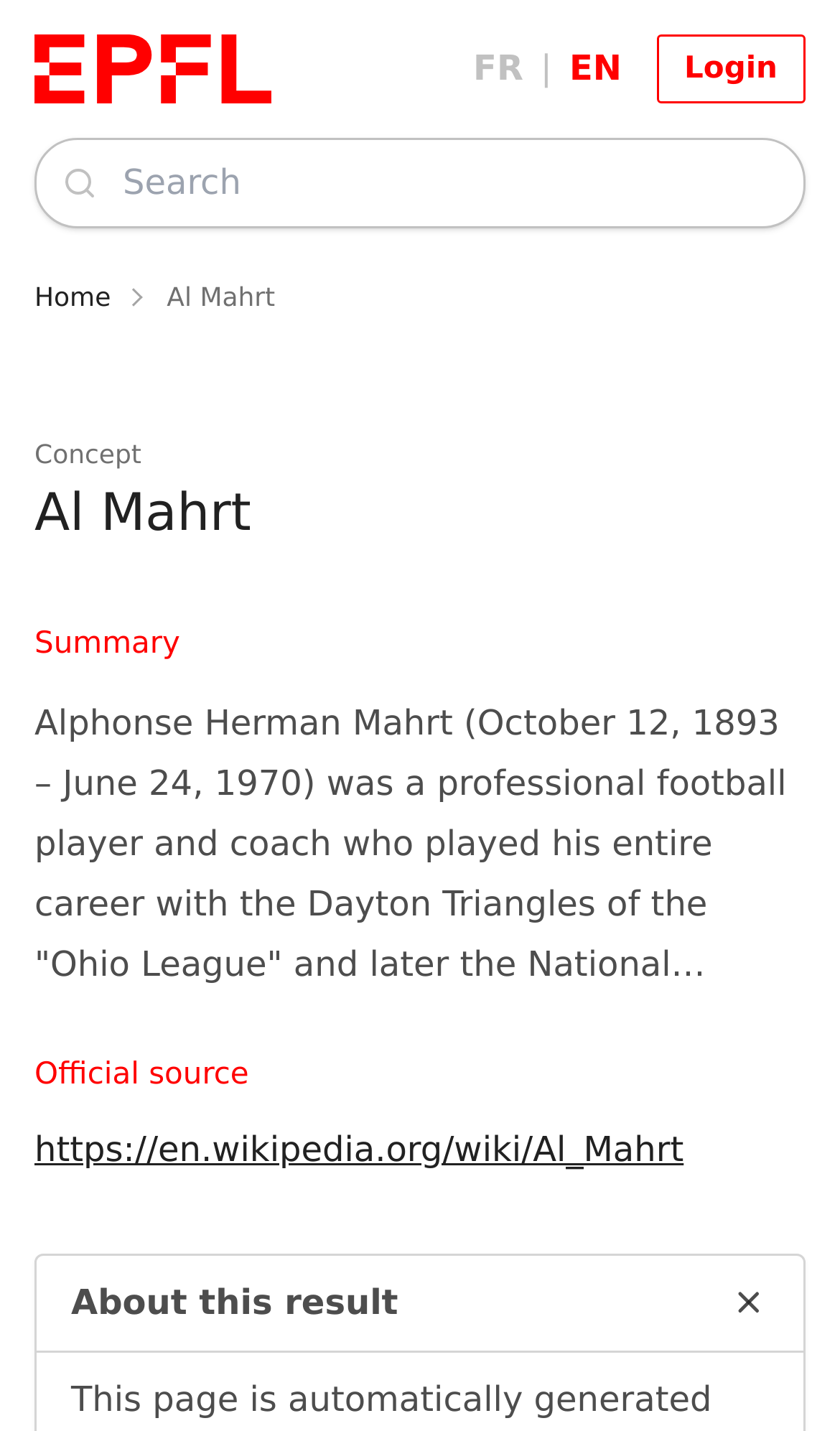Is there a search function on this webpage?
Based on the visual, give a brief answer using one word or a short phrase.

Yes